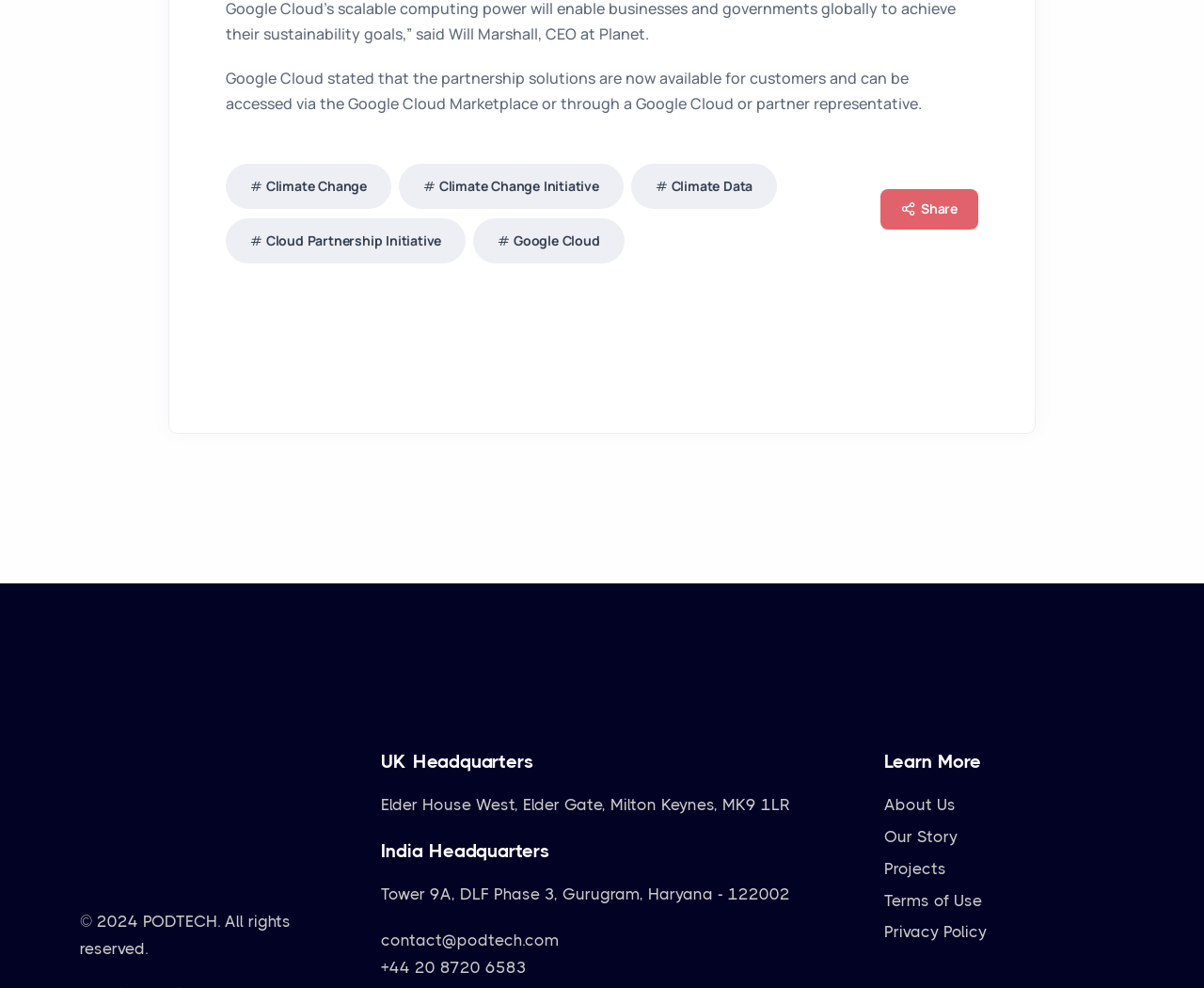What is the email address for contact?
Look at the image and provide a short answer using one word or a phrase.

contact@podtech.com